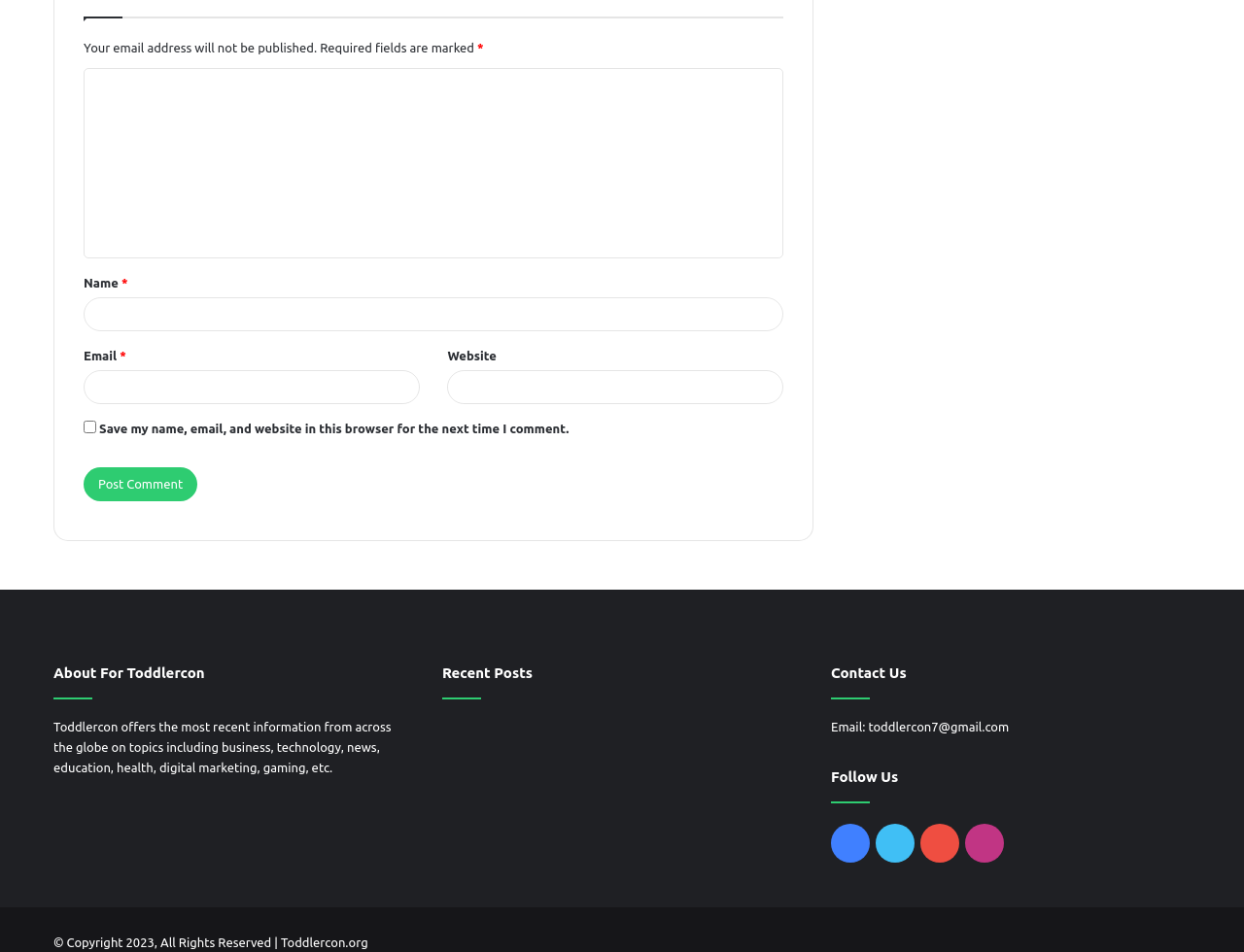Could you highlight the region that needs to be clicked to execute the instruction: "Type your name"?

[0.067, 0.312, 0.63, 0.348]